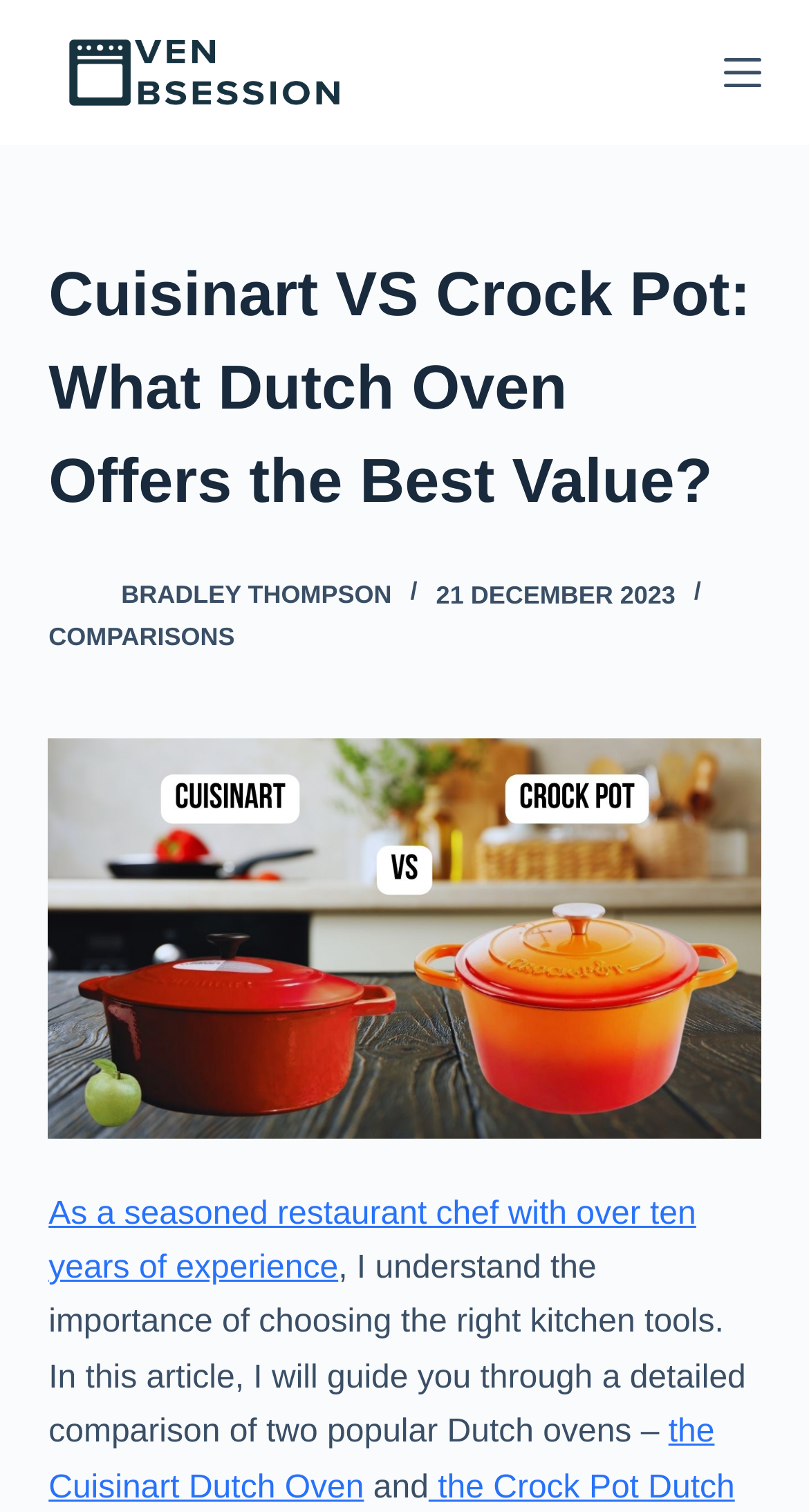Please locate the clickable area by providing the bounding box coordinates to follow this instruction: "Read the article by Bradley Thompson".

[0.06, 0.376, 0.124, 0.41]